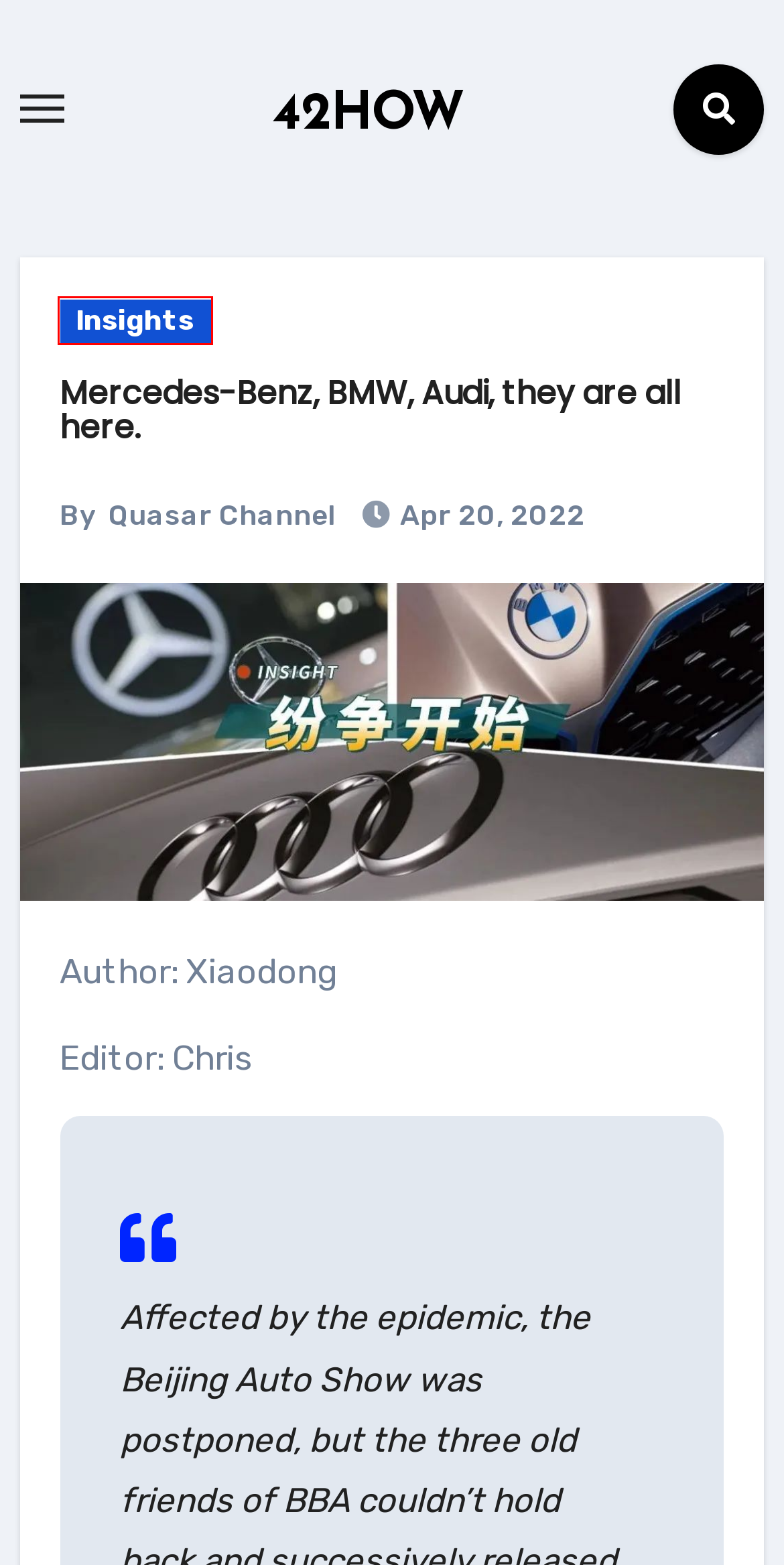You have a screenshot of a webpage with a red rectangle bounding box around a UI element. Choose the best description that matches the new page after clicking the element within the bounding box. The candidate descriptions are:
A. HOW - 42HOW
B. You’re underestimating the complexity of the cabin entertainment system. - 42HOW
C. Super Hybrids Hits the Luxury MPV Market: Global Launch of DaJia 9 & 7 Models - 42HOW
D. Quasar Channel - 42HOW
E. G70 may be the strongest 7 series in history. - 42HOW
F. 42HOW - HOME
G. Is NIO Breaking Financial Stalemate via Long-term Value? - 42HOW
H. Insights - 42HOW

H